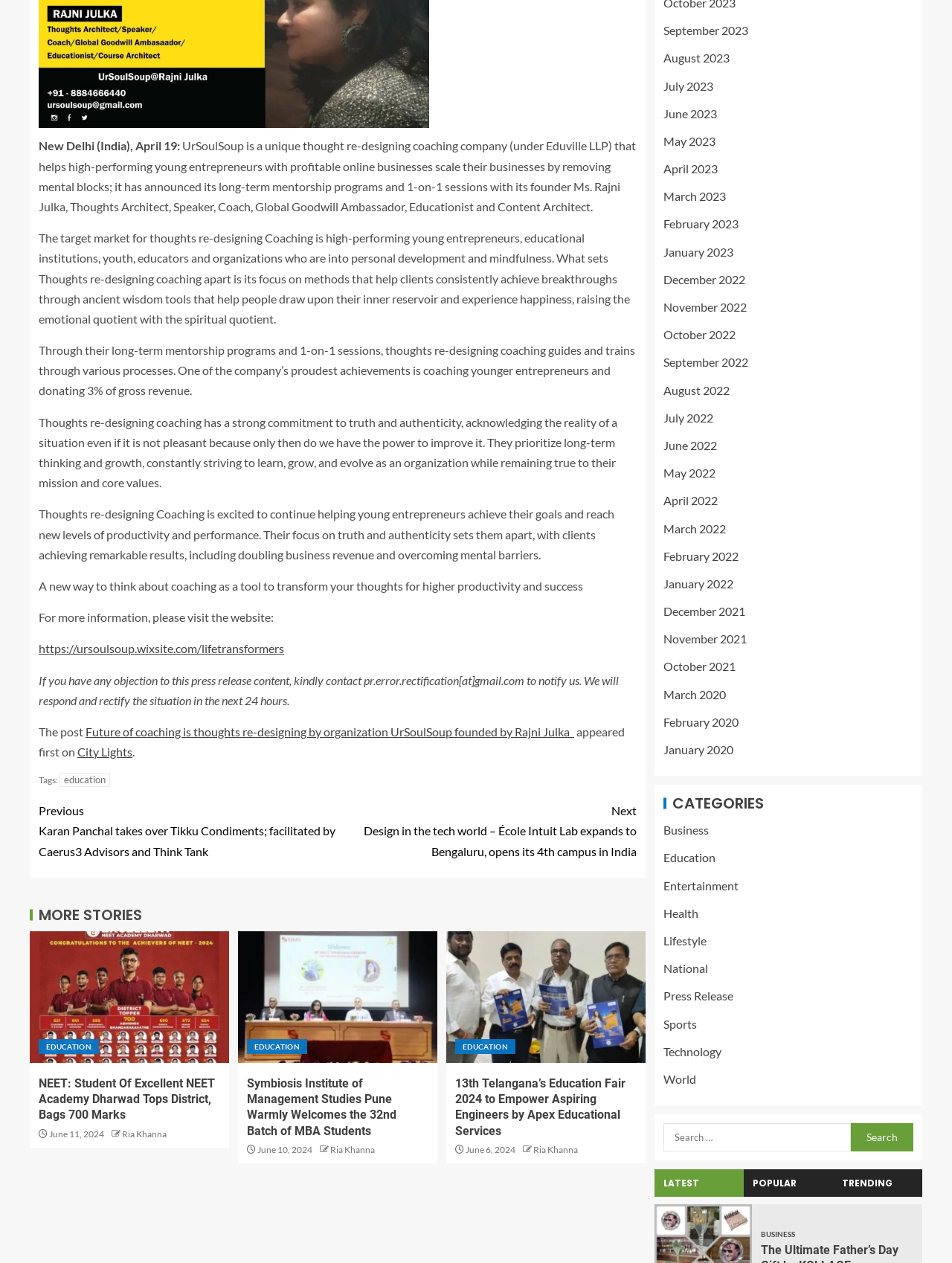What is the target market for thoughts re-designing Coaching?
Examine the screenshot and reply with a single word or phrase.

high-performing young entrepreneurs